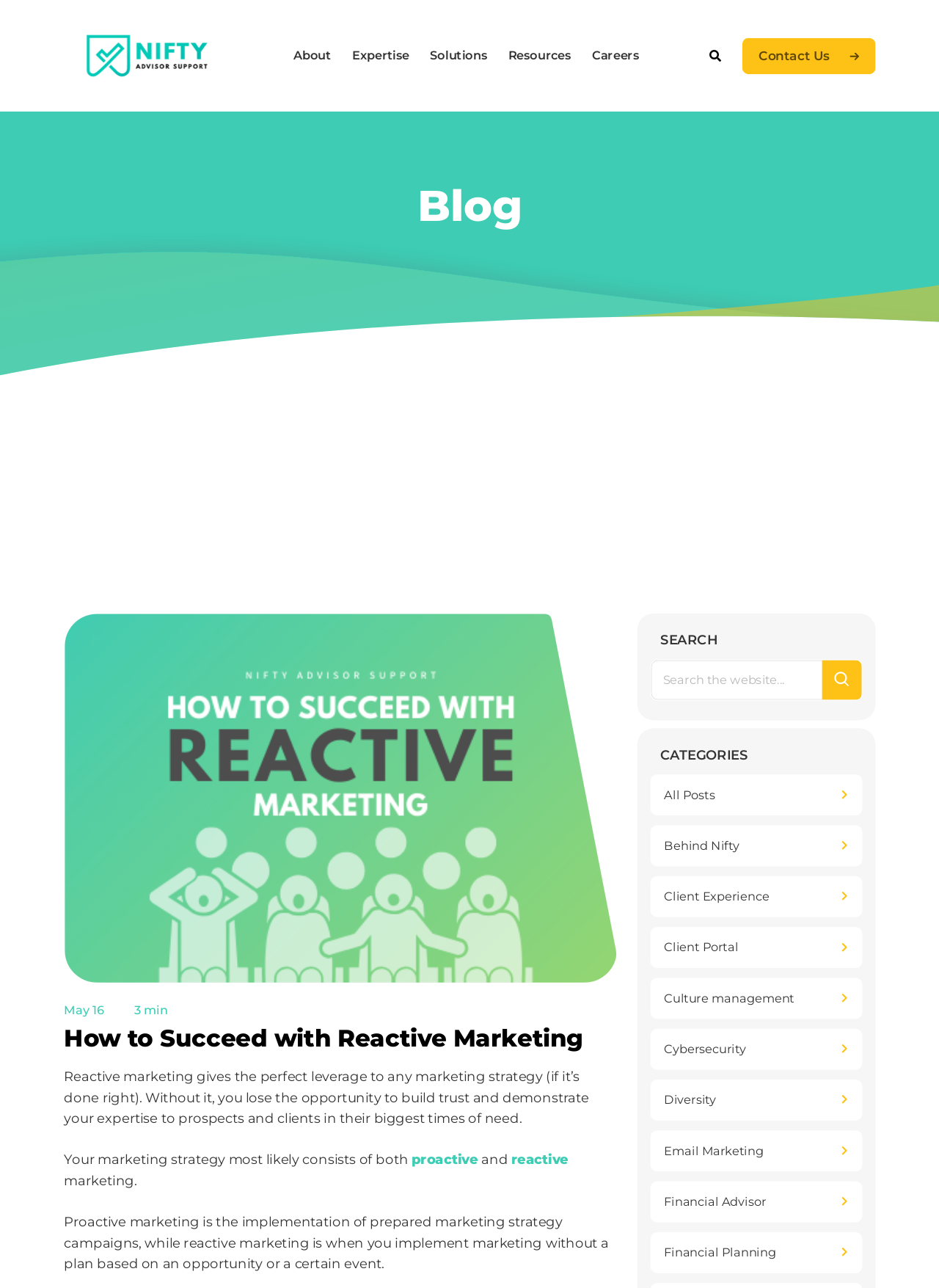Identify the bounding box coordinates of the clickable region necessary to fulfill the following instruction: "View all posts". The bounding box coordinates should be four float numbers between 0 and 1, i.e., [left, top, right, bottom].

[0.692, 0.601, 0.918, 0.633]